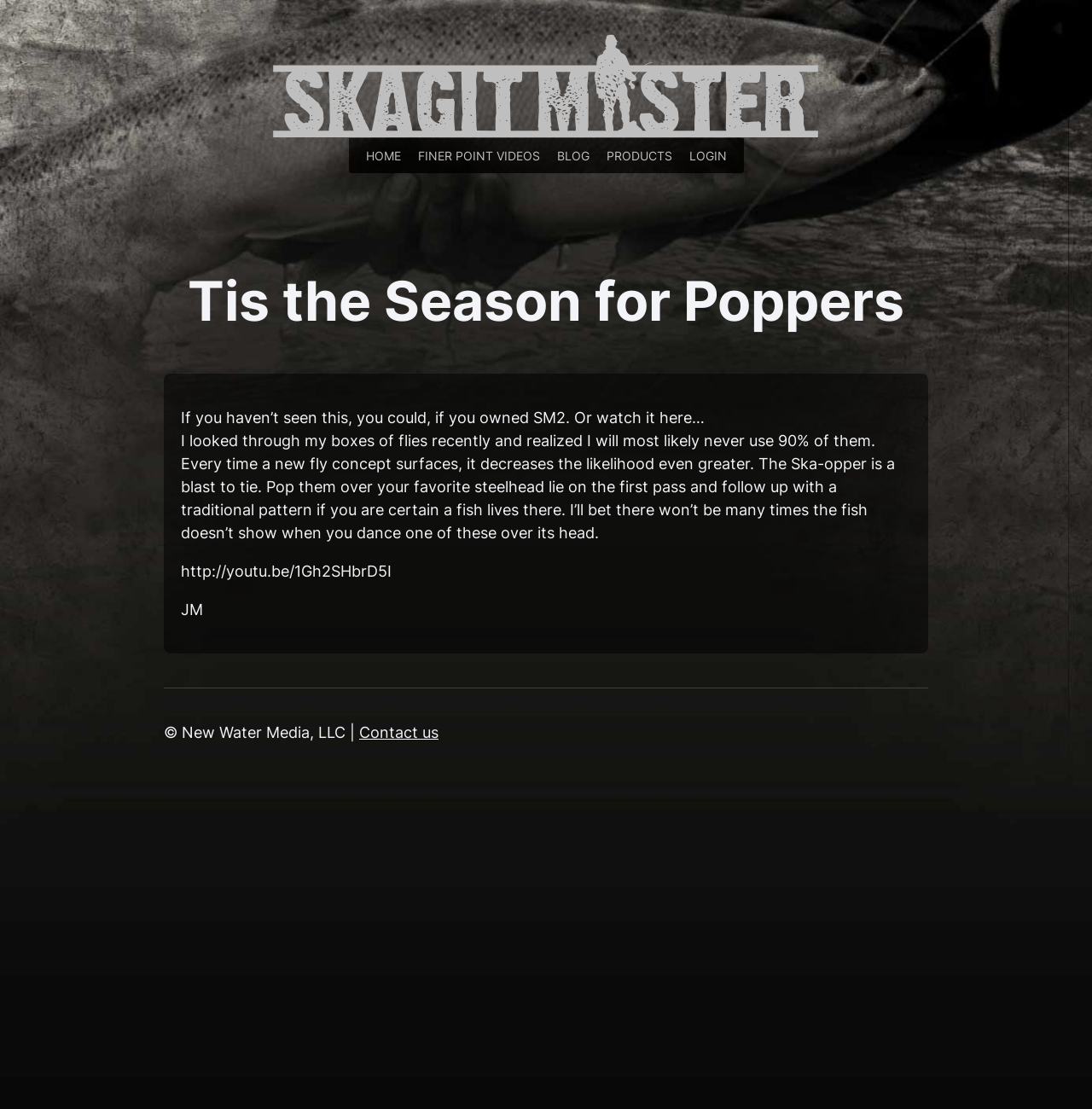Identify the bounding box coordinates for the UI element described as follows: "Contact us". Ensure the coordinates are four float numbers between 0 and 1, formatted as [left, top, right, bottom].

[0.329, 0.652, 0.402, 0.668]